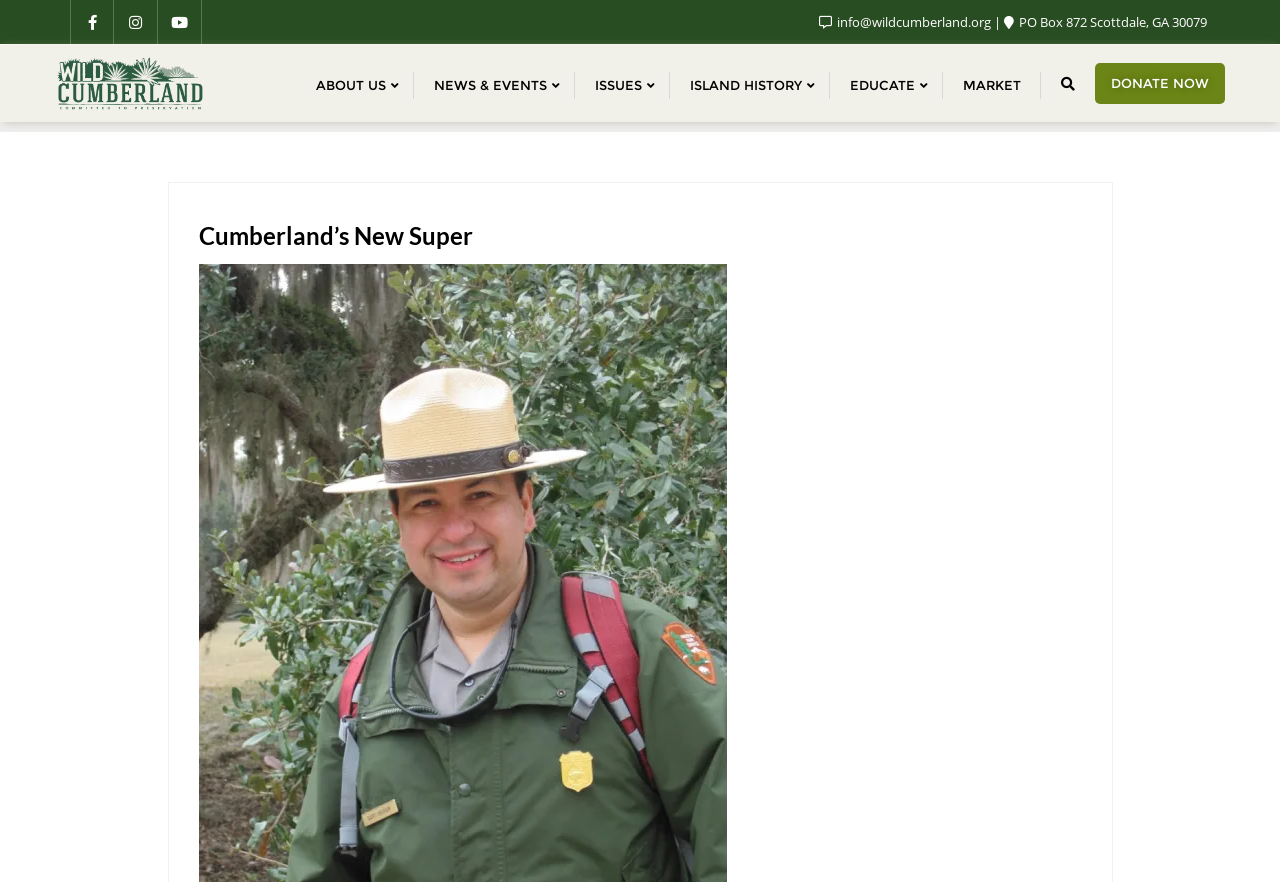Could you provide the bounding box coordinates for the portion of the screen to click to complete this instruction: "Go to ABOUT US page"?

[0.231, 0.051, 0.323, 0.139]